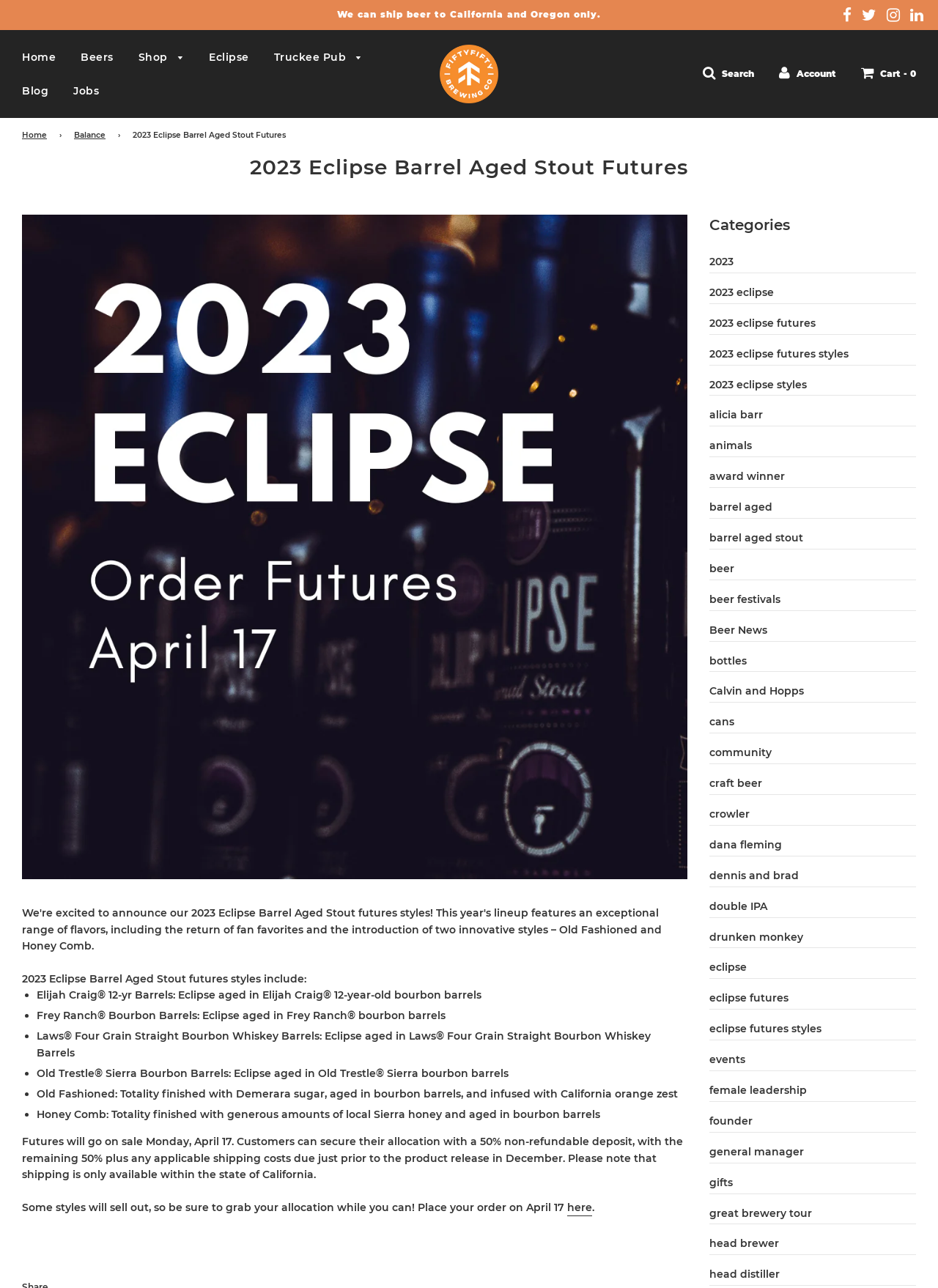Highlight the bounding box coordinates of the element you need to click to perform the following instruction: "Place an order."

[0.605, 0.932, 0.631, 0.944]